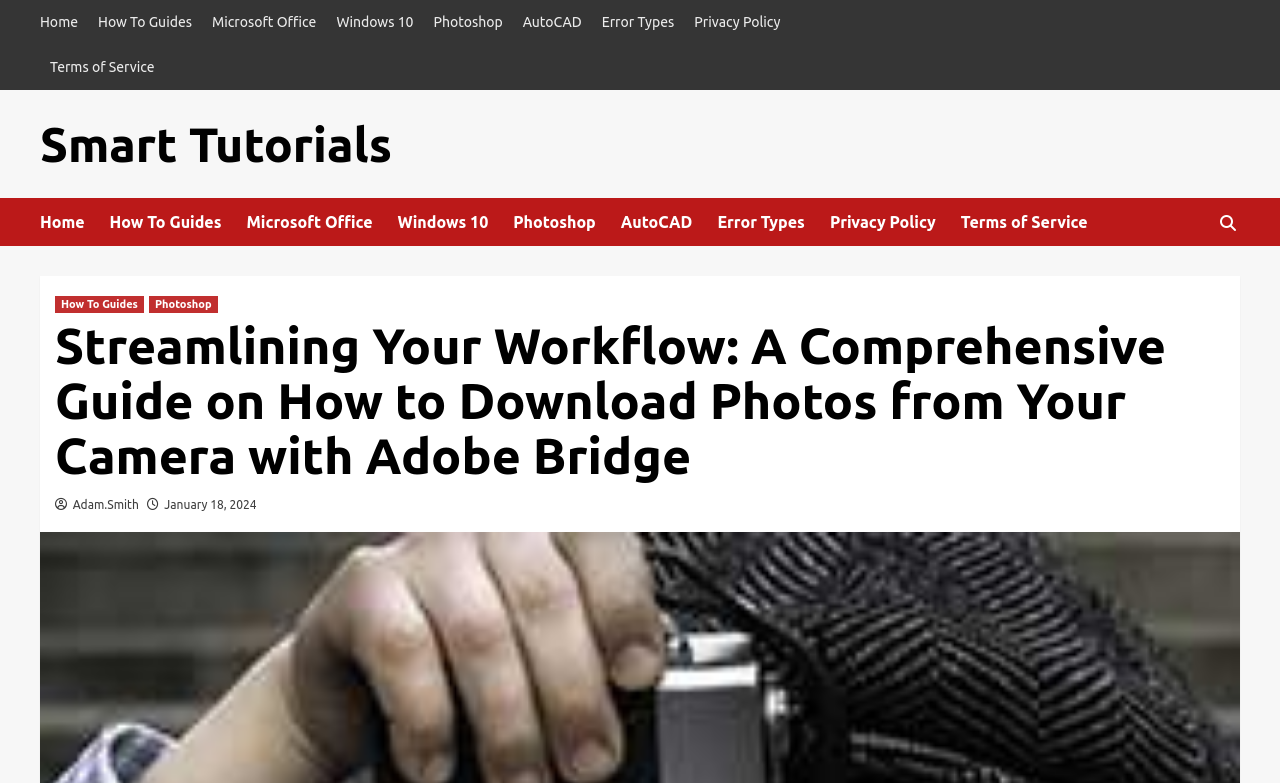Determine the bounding box coordinates for the clickable element to execute this instruction: "check recent post by Adam.Smith". Provide the coordinates as four float numbers between 0 and 1, i.e., [left, top, right, bottom].

[0.057, 0.636, 0.108, 0.653]